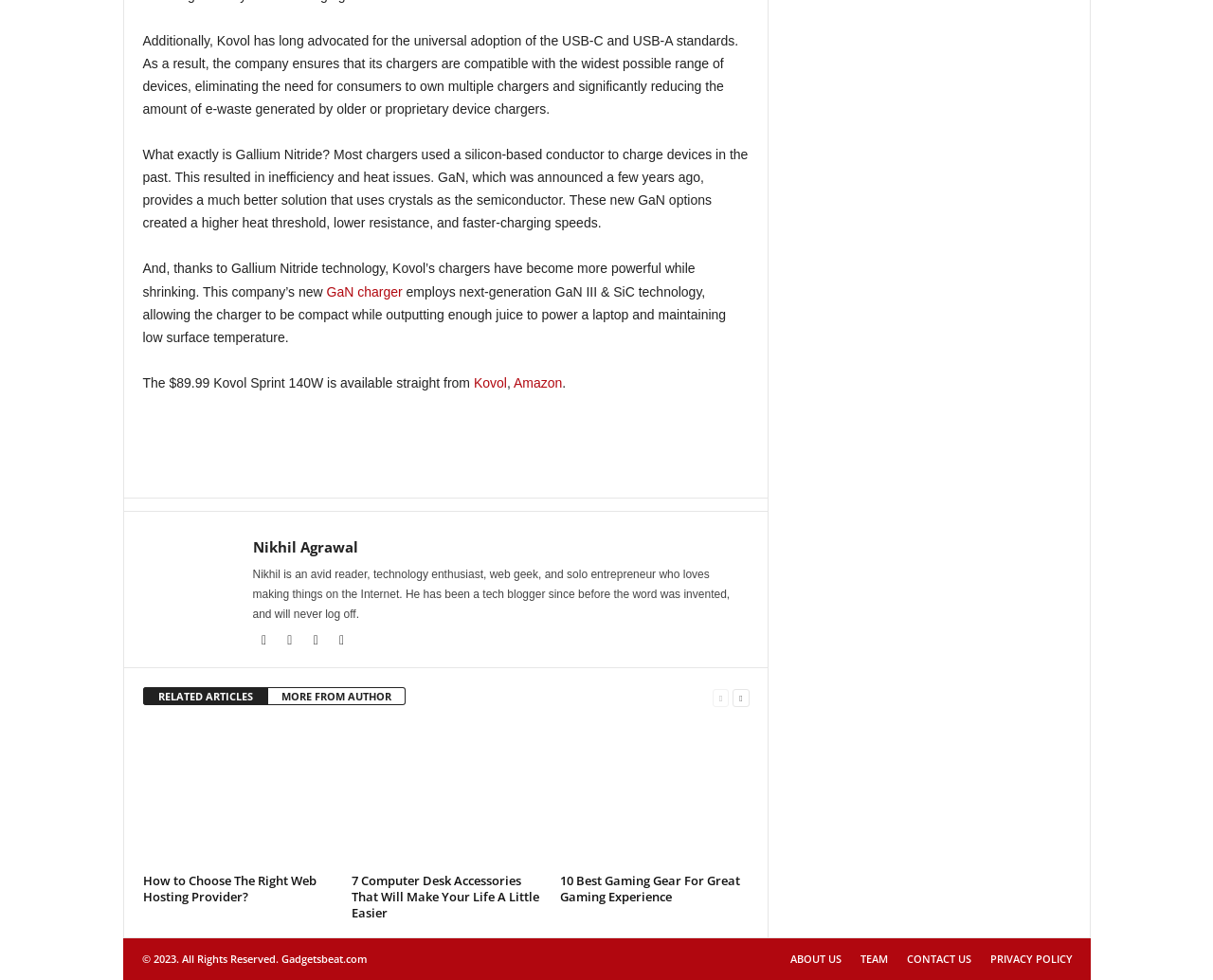Please determine the bounding box coordinates of the clickable area required to carry out the following instruction: "Click on the Facebook link". The coordinates must be four float numbers between 0 and 1, represented as [left, top, right, bottom].

None